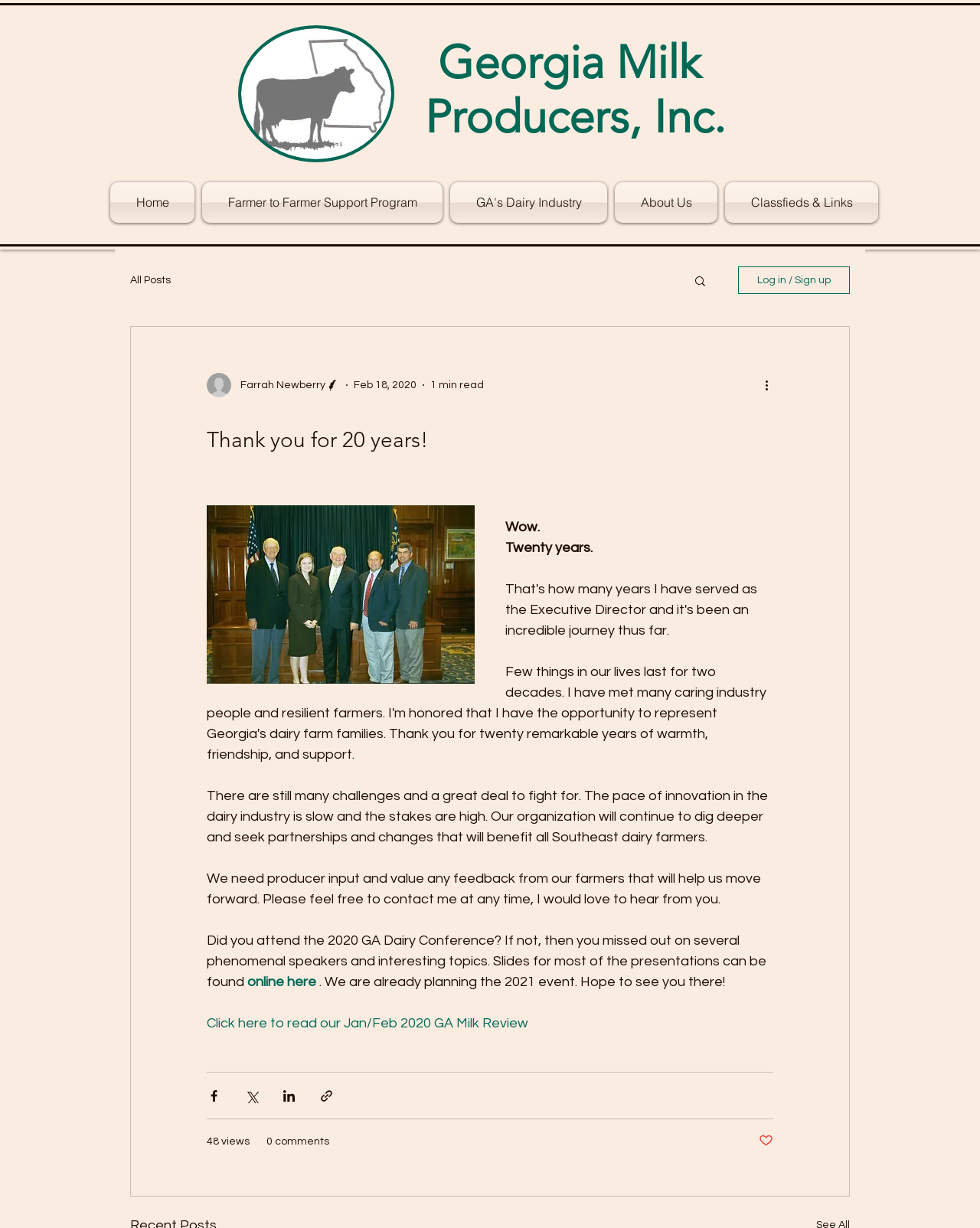Bounding box coordinates are specified in the format (top-left x, top-left y, bottom-right x, bottom-right y). All values are floating point numbers bounded between 0 and 1. Please provide the bounding box coordinate of the region this sentence describes: online here

[0.252, 0.794, 0.323, 0.805]